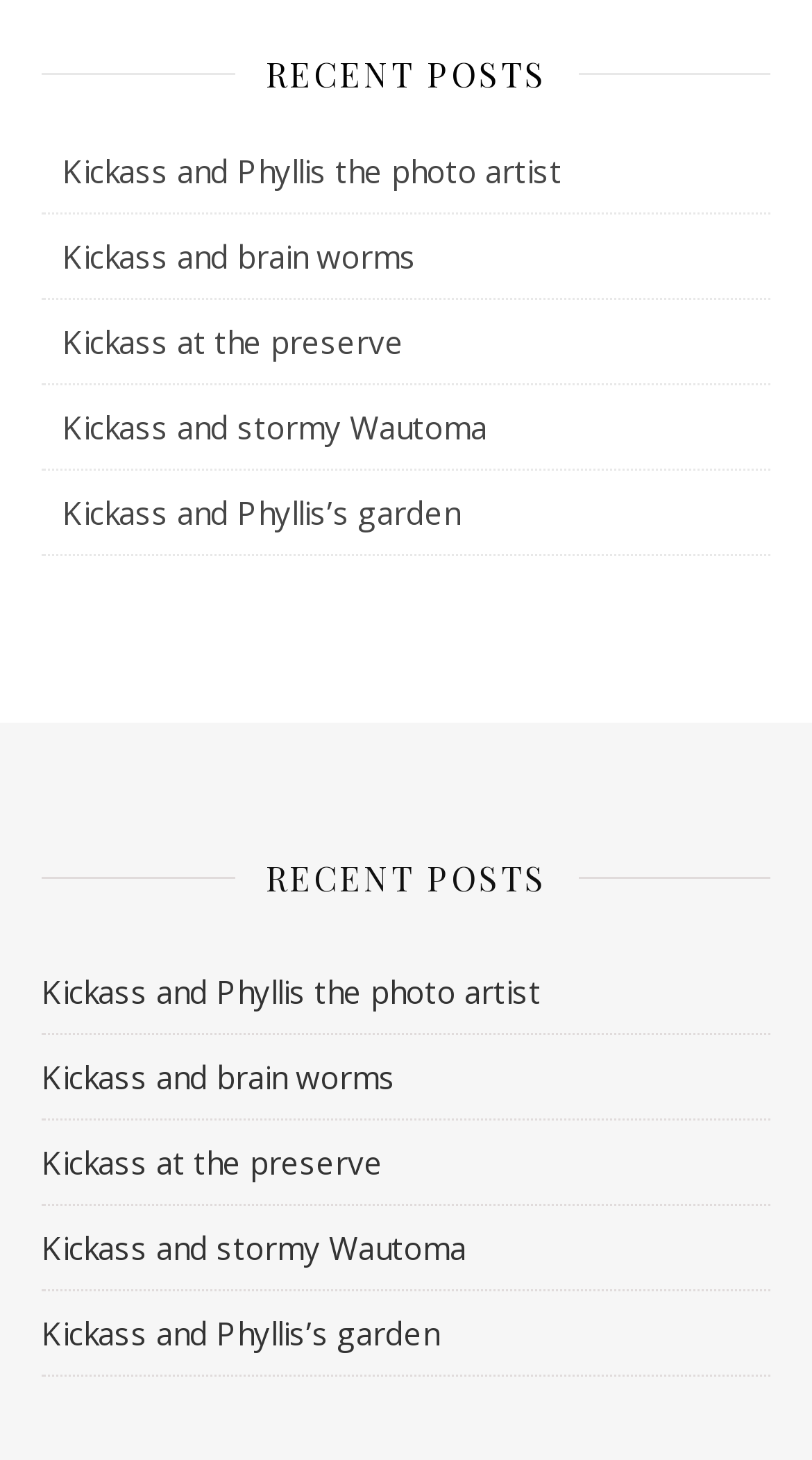Identify the bounding box coordinates of the region that needs to be clicked to carry out this instruction: "view recent post 'Kickass and Phyllis the photo artist'". Provide these coordinates as four float numbers ranging from 0 to 1, i.e., [left, top, right, bottom].

[0.077, 0.103, 0.692, 0.131]